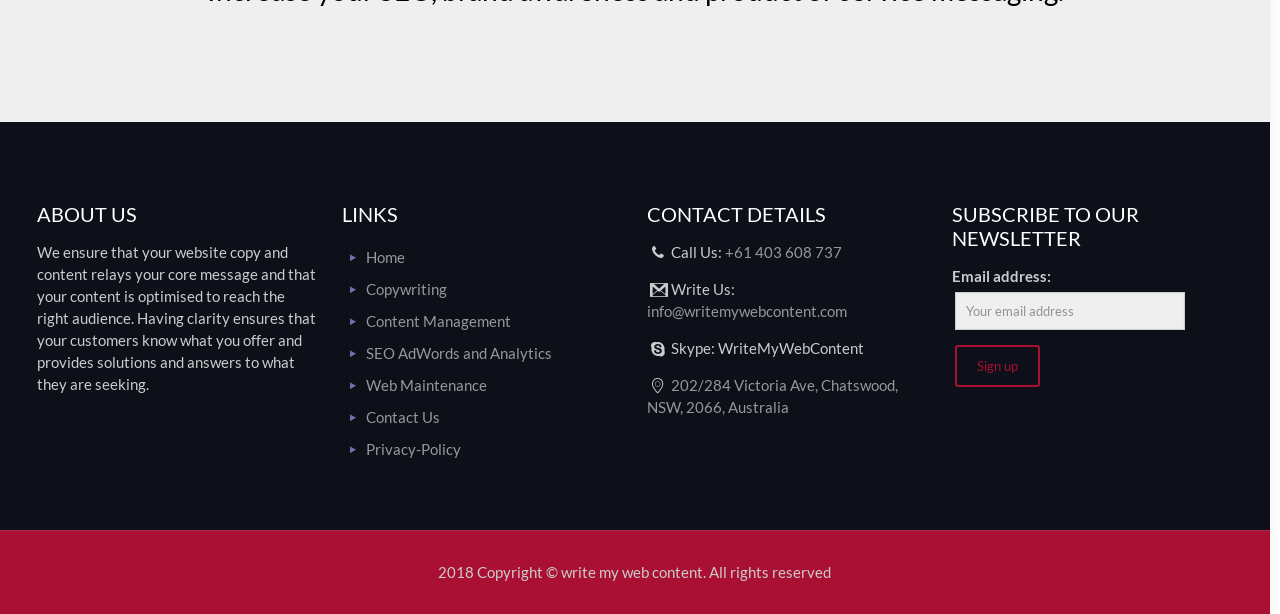Please answer the following query using a single word or phrase: 
Can I subscribe to a newsletter?

Yes